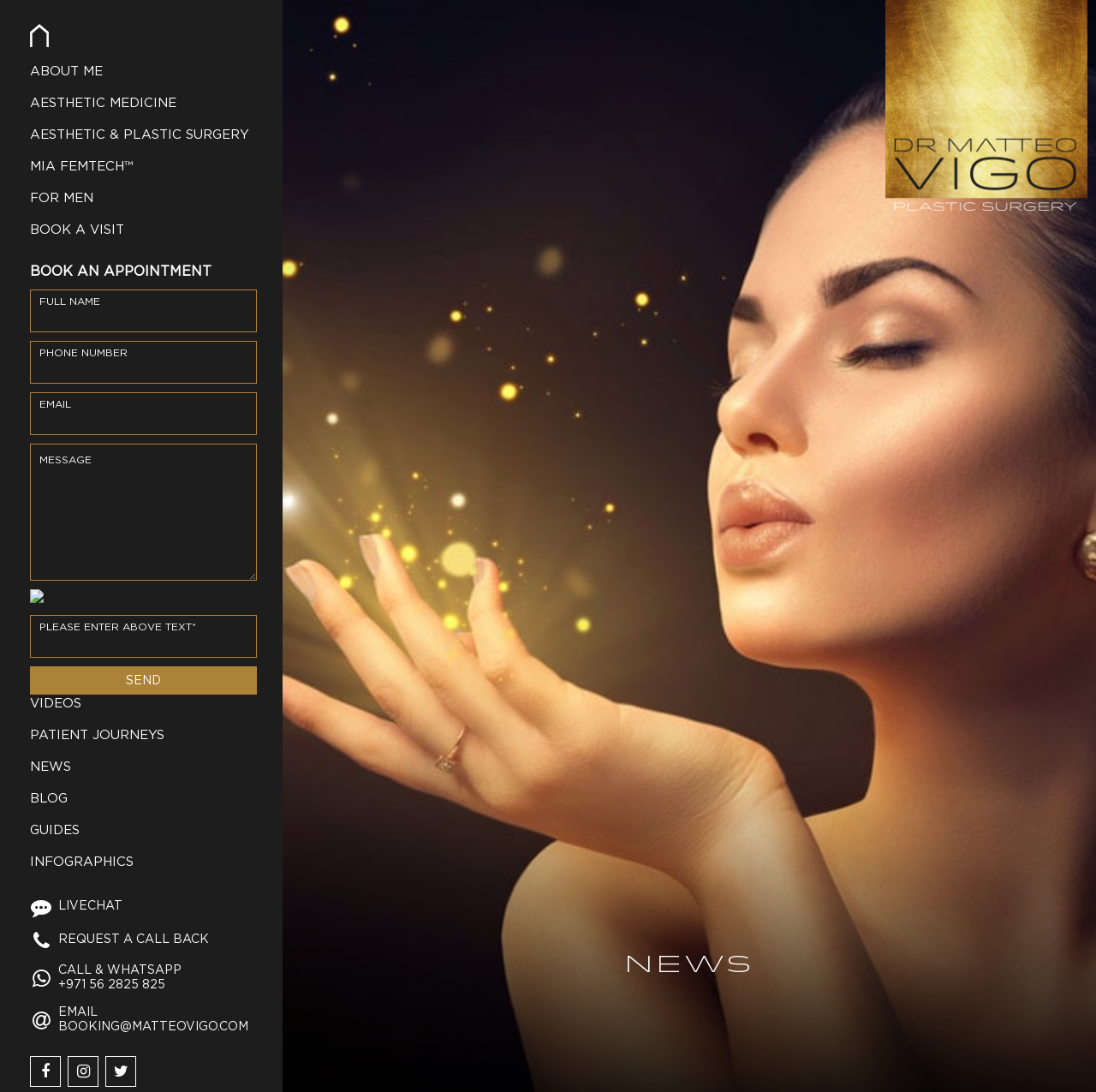Determine the bounding box coordinates of the clickable element to achieve the following action: 'Click the Home link'. Provide the coordinates as four float values between 0 and 1, formatted as [left, top, right, bottom].

[0.027, 0.016, 0.045, 0.048]